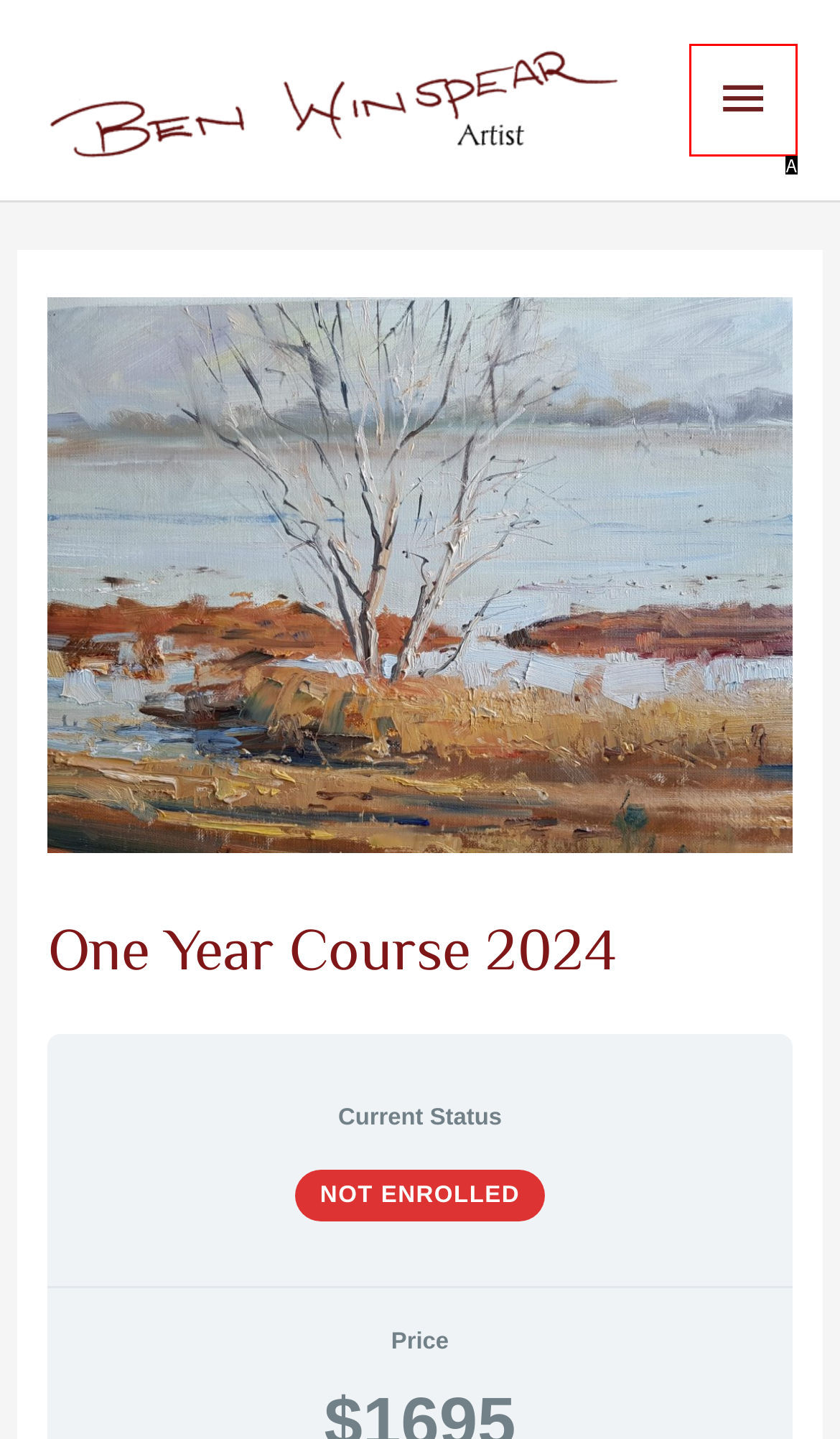Based on the description: Main Menu, select the HTML element that fits best. Provide the letter of the matching option.

A